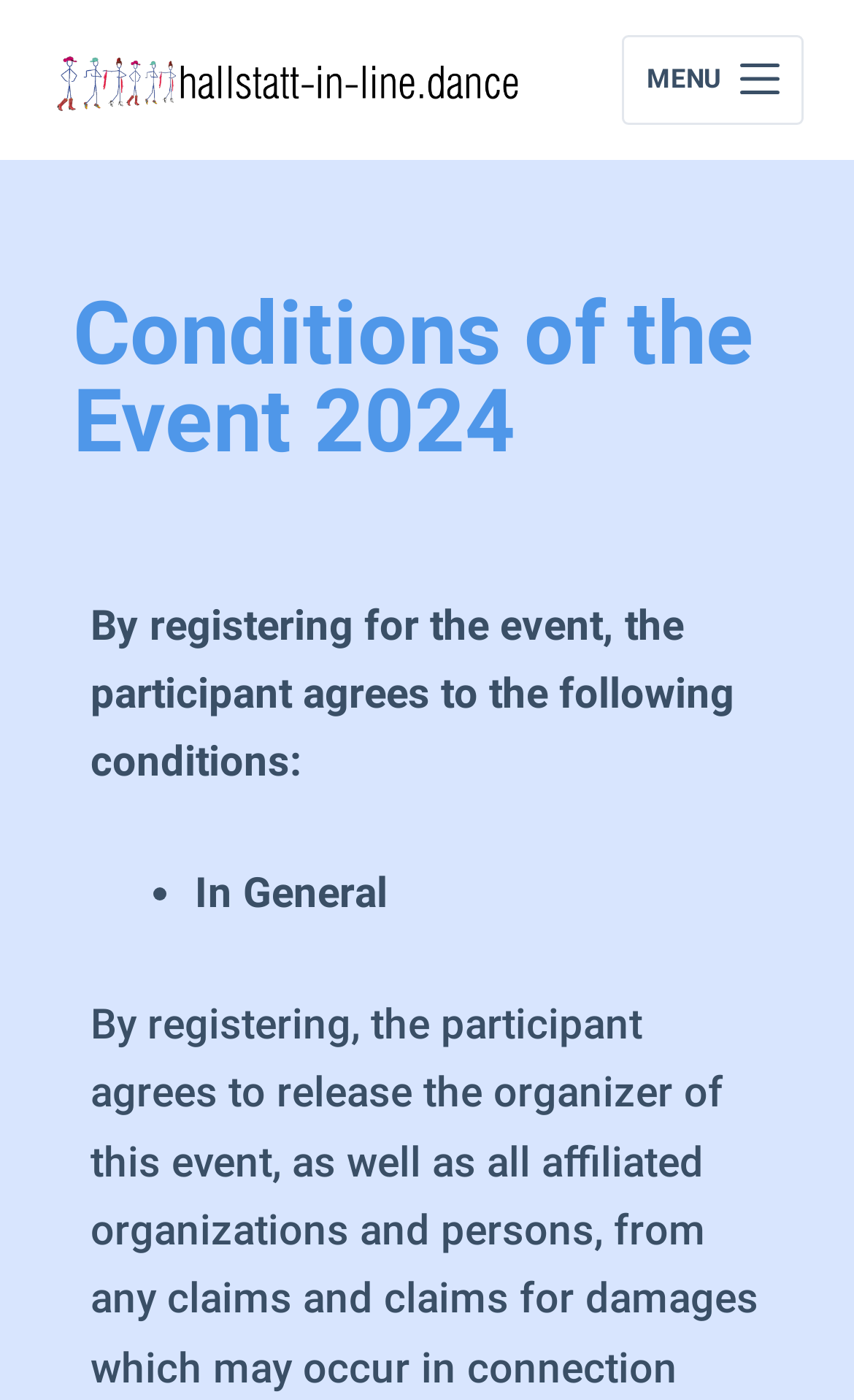Based on the visual content of the image, answer the question thoroughly: What is the event name mentioned on the webpage?

The event name is mentioned as 'hallstatt-in-line.dance' which is also the text on the image and link at the top of the webpage.